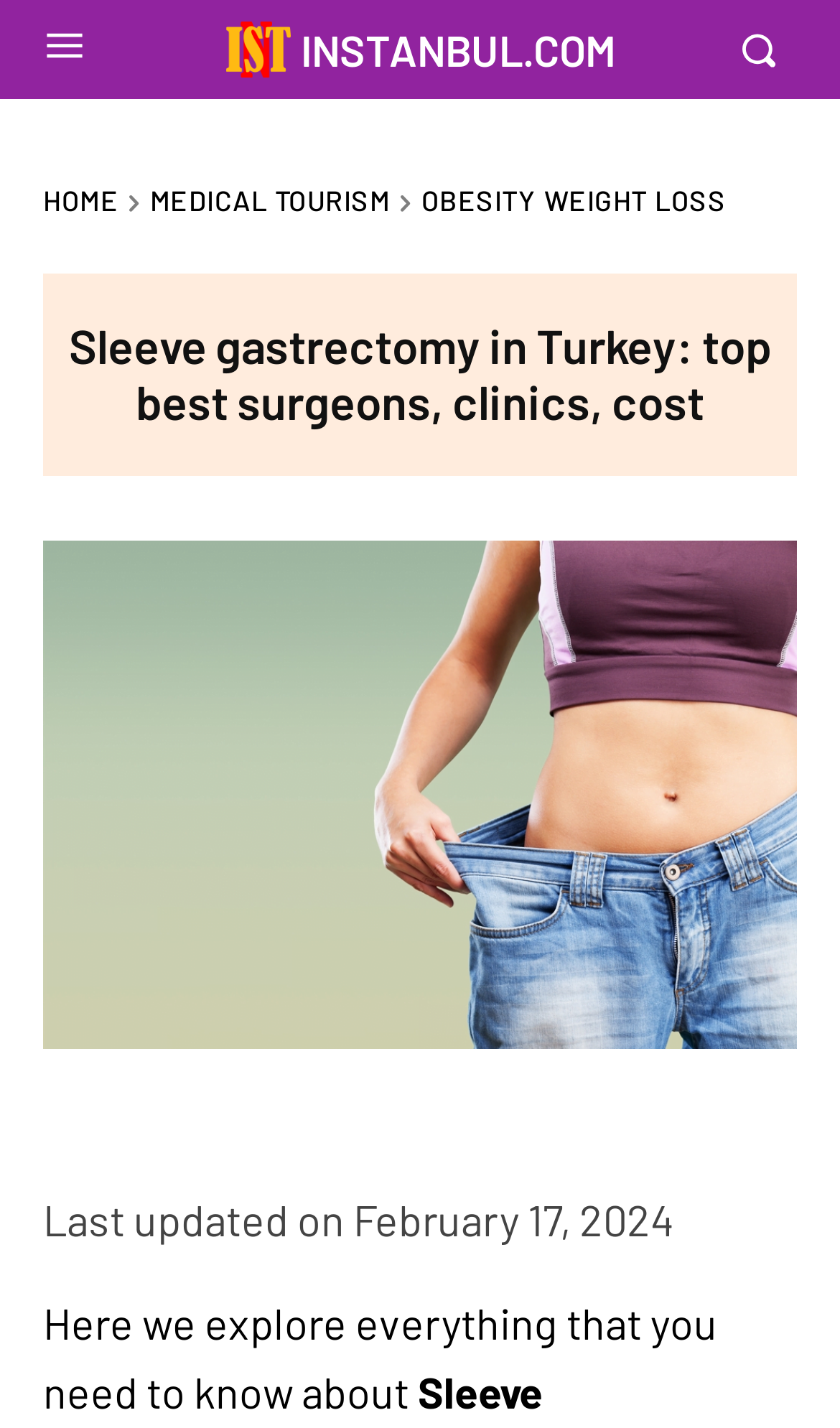What is the date of the last update?
Please provide a single word or phrase as the answer based on the screenshot.

February 17, 2024